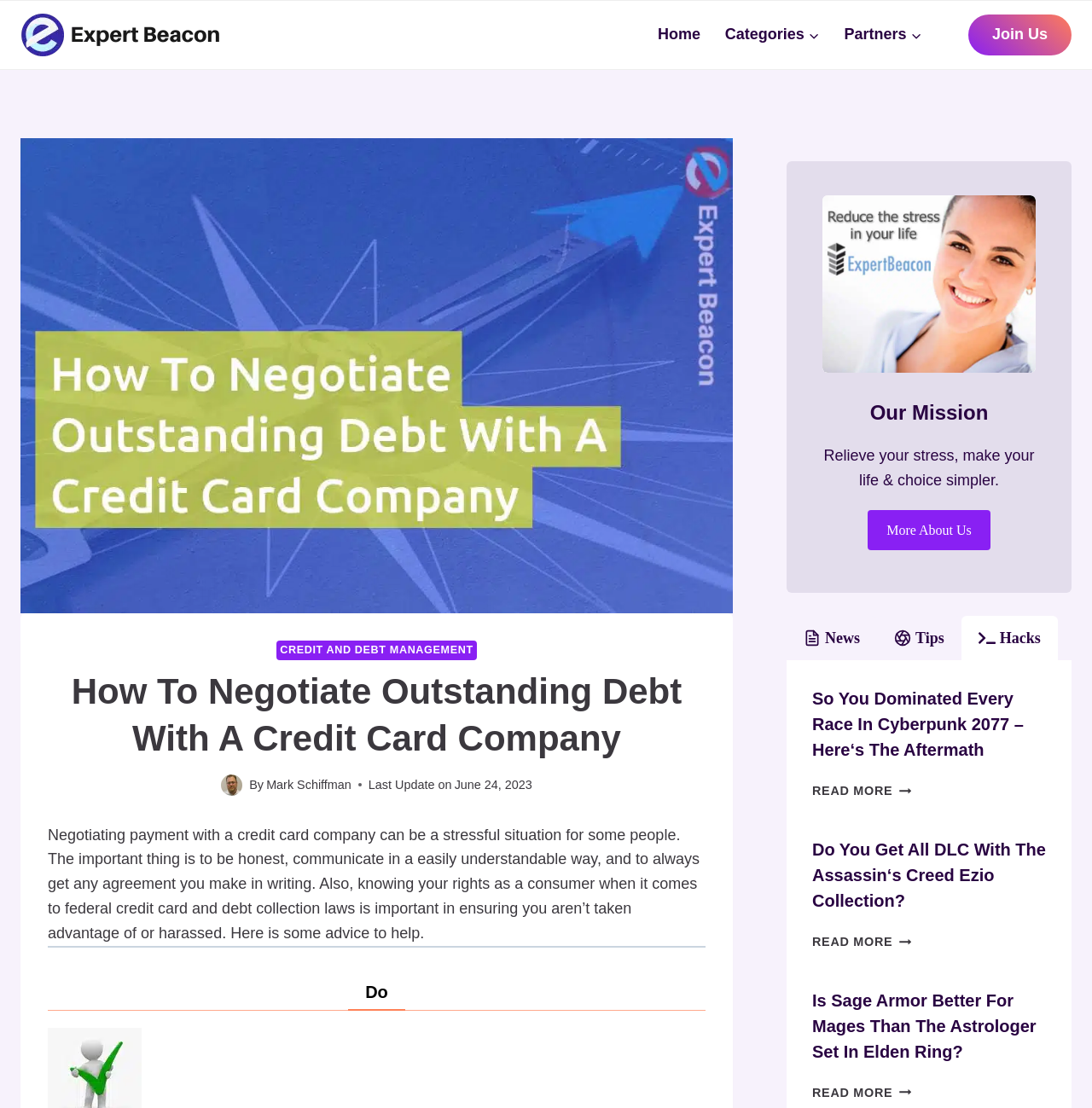Determine the bounding box coordinates for the HTML element described here: "alt="logo"".

[0.019, 0.012, 0.206, 0.051]